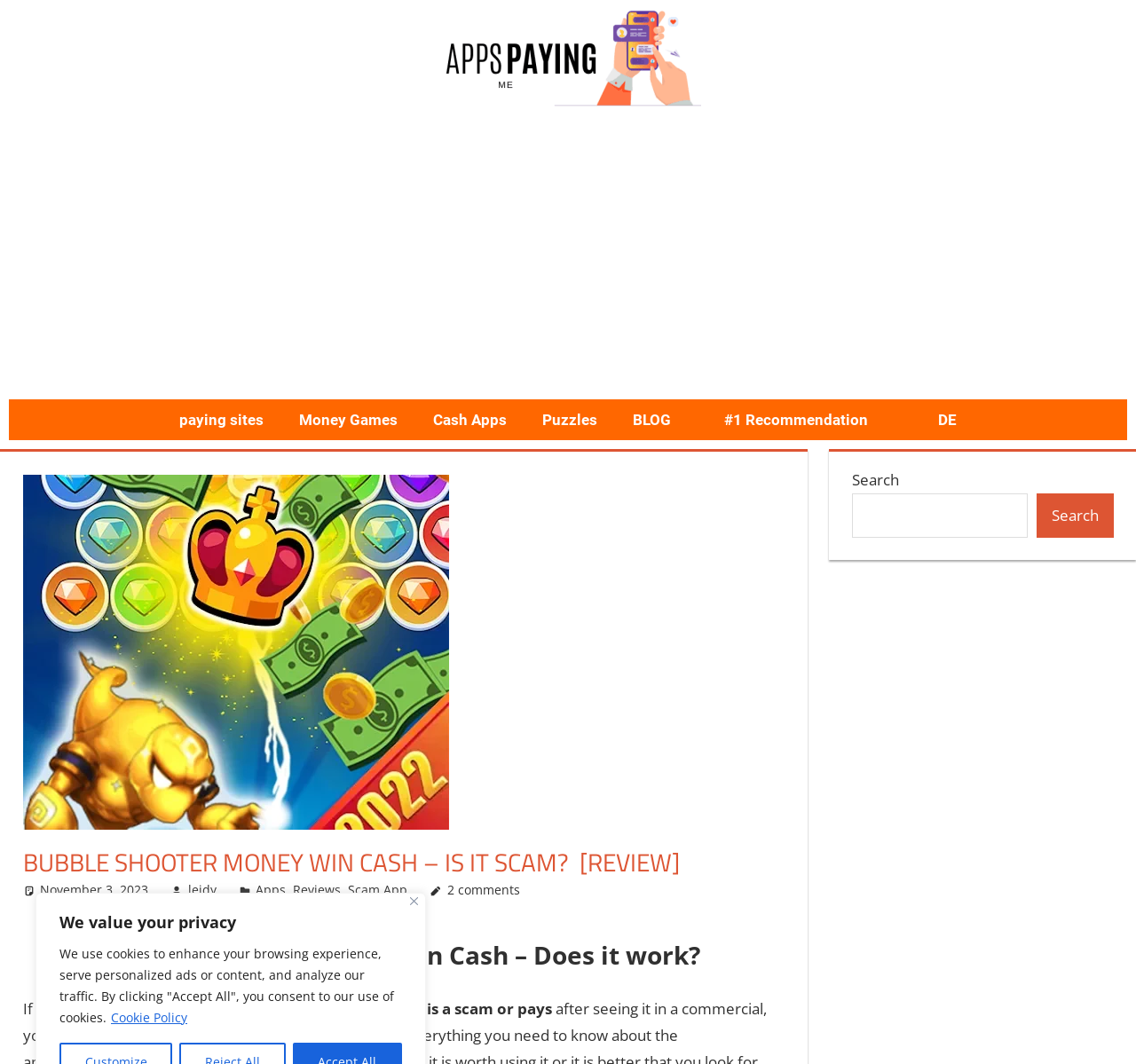Show the bounding box coordinates for the HTML element as described: "💸 #1 Recommendation 💸".

[0.615, 0.375, 0.789, 0.414]